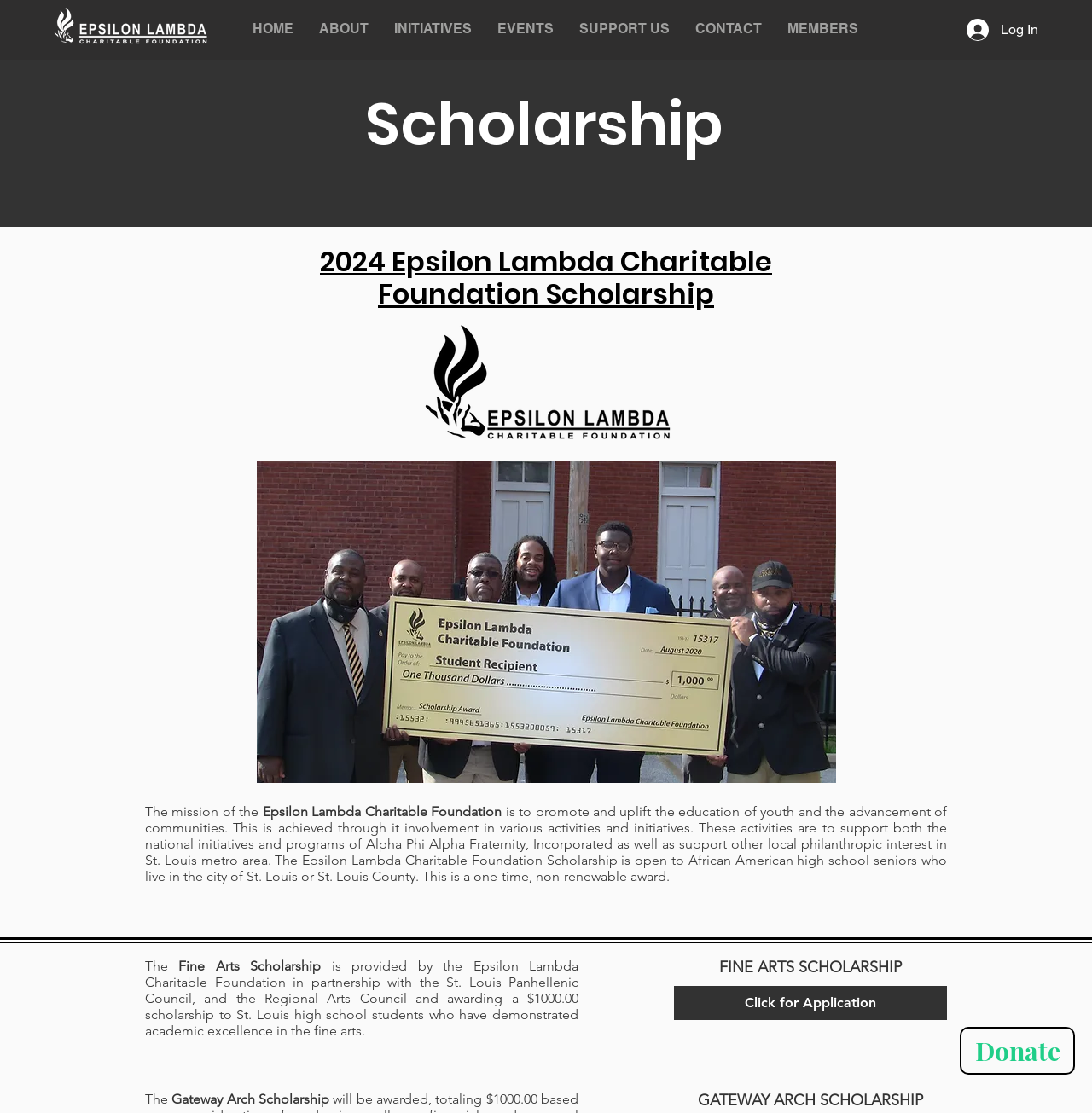Predict the bounding box of the UI element that fits this description: "Click for Application".

[0.617, 0.886, 0.867, 0.916]